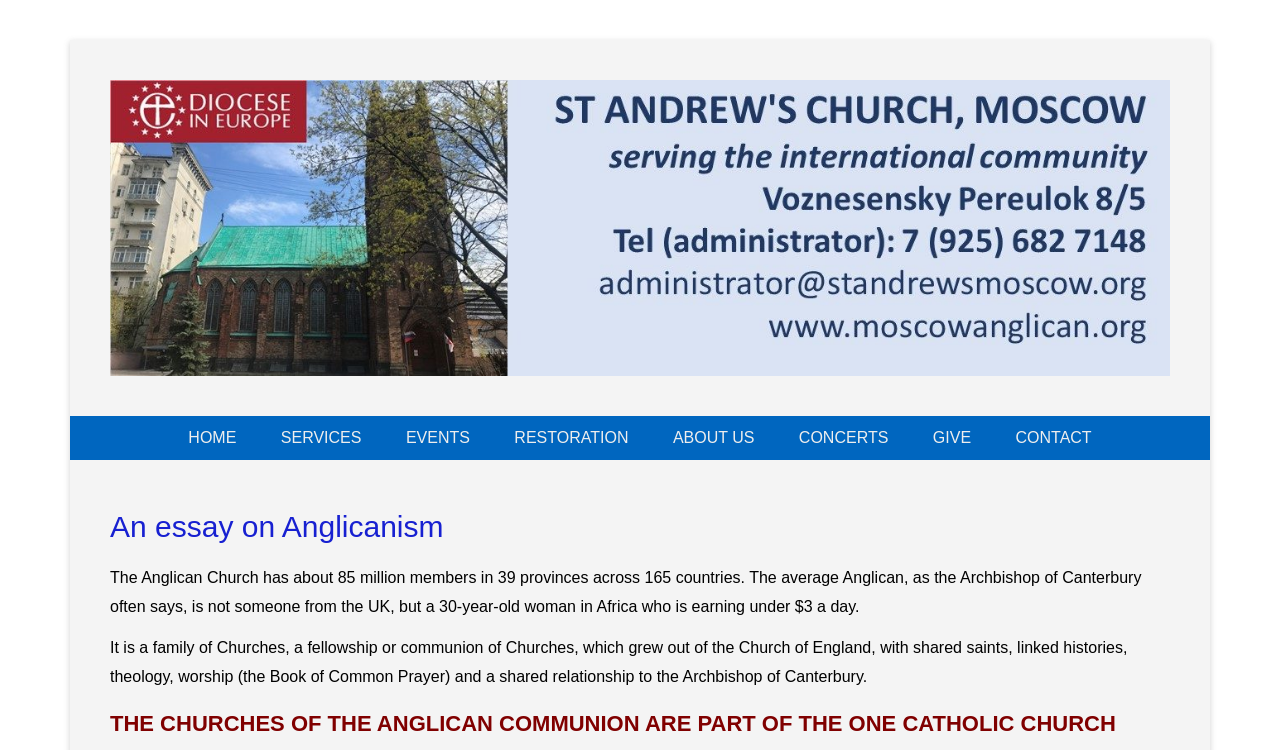Determine the bounding box coordinates of the clickable region to carry out the instruction: "Click on the 'CONTACT' link".

[0.778, 0.555, 0.868, 0.614]